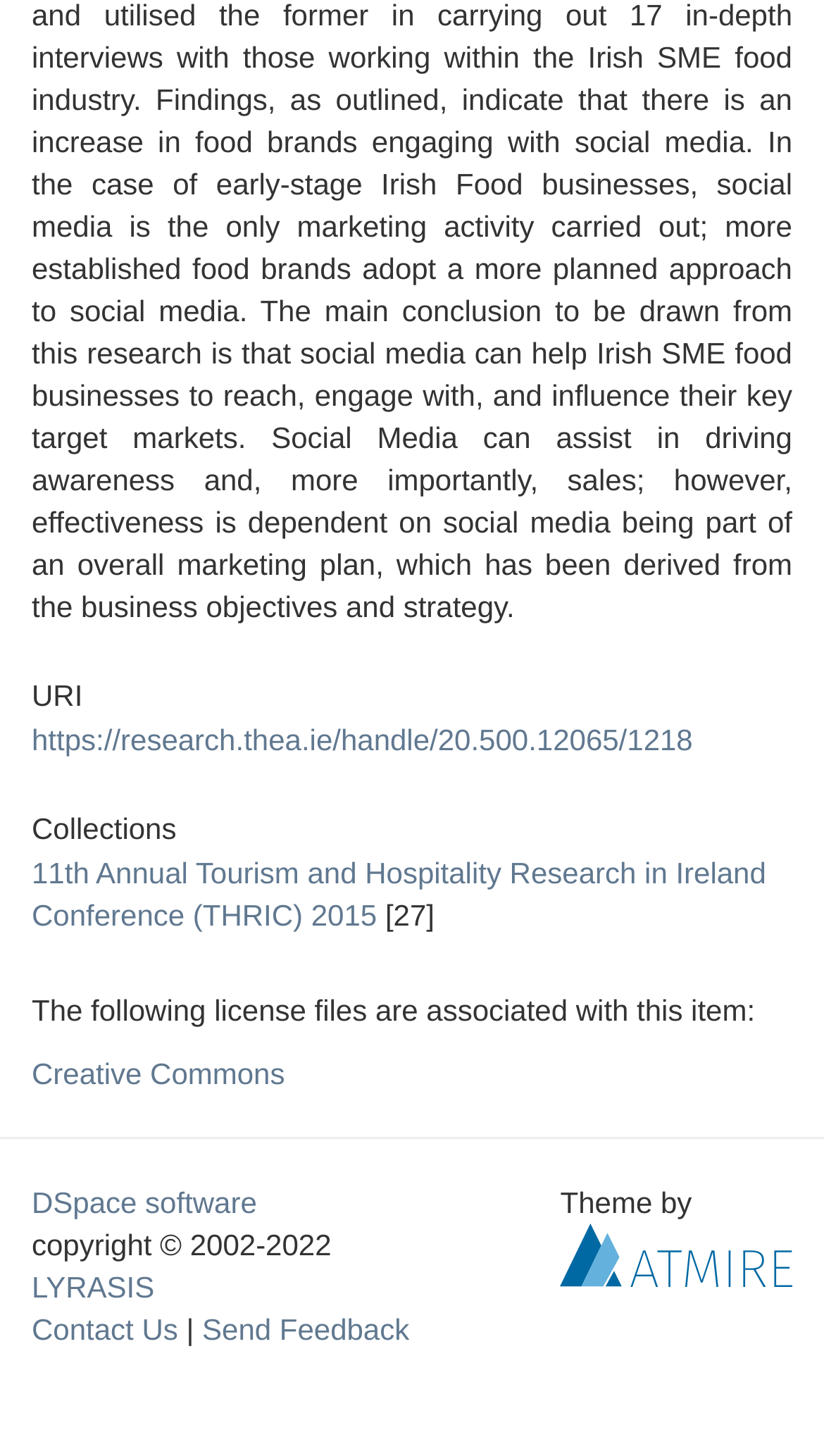What is the name of the conference?
Using the information from the image, give a concise answer in one word or a short phrase.

THRIC